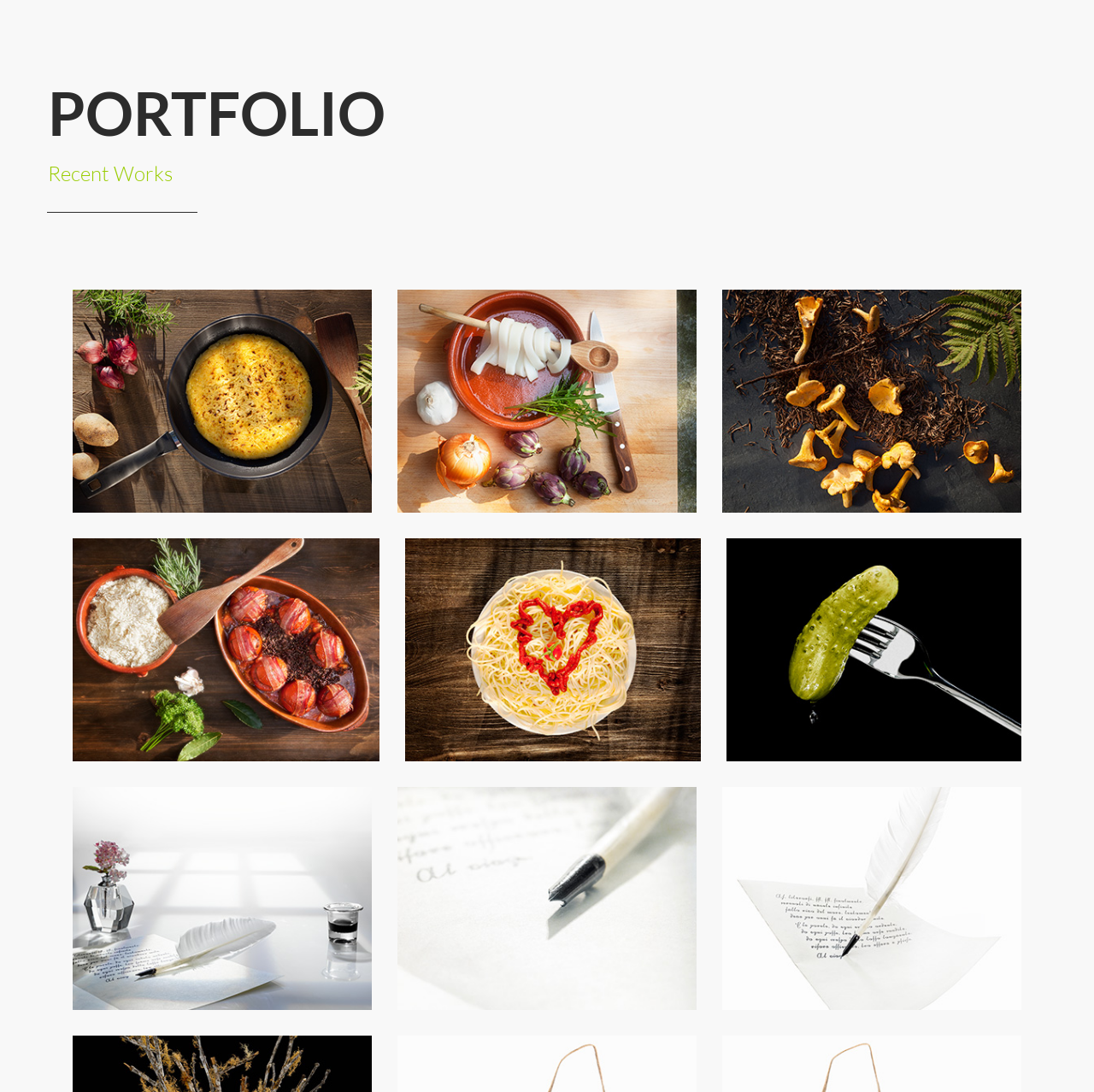From the webpage screenshot, identify the region described by alt="new_013s.jpg". Provide the bounding box coordinates as (top-left x, top-left y, bottom-right x, bottom-right y), with each value being a floating point number between 0 and 1.

[0.066, 0.493, 0.347, 0.697]